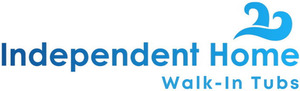Provide a brief response using a word or short phrase to this question:
What does the wave watermark symbolize?

water and comfort